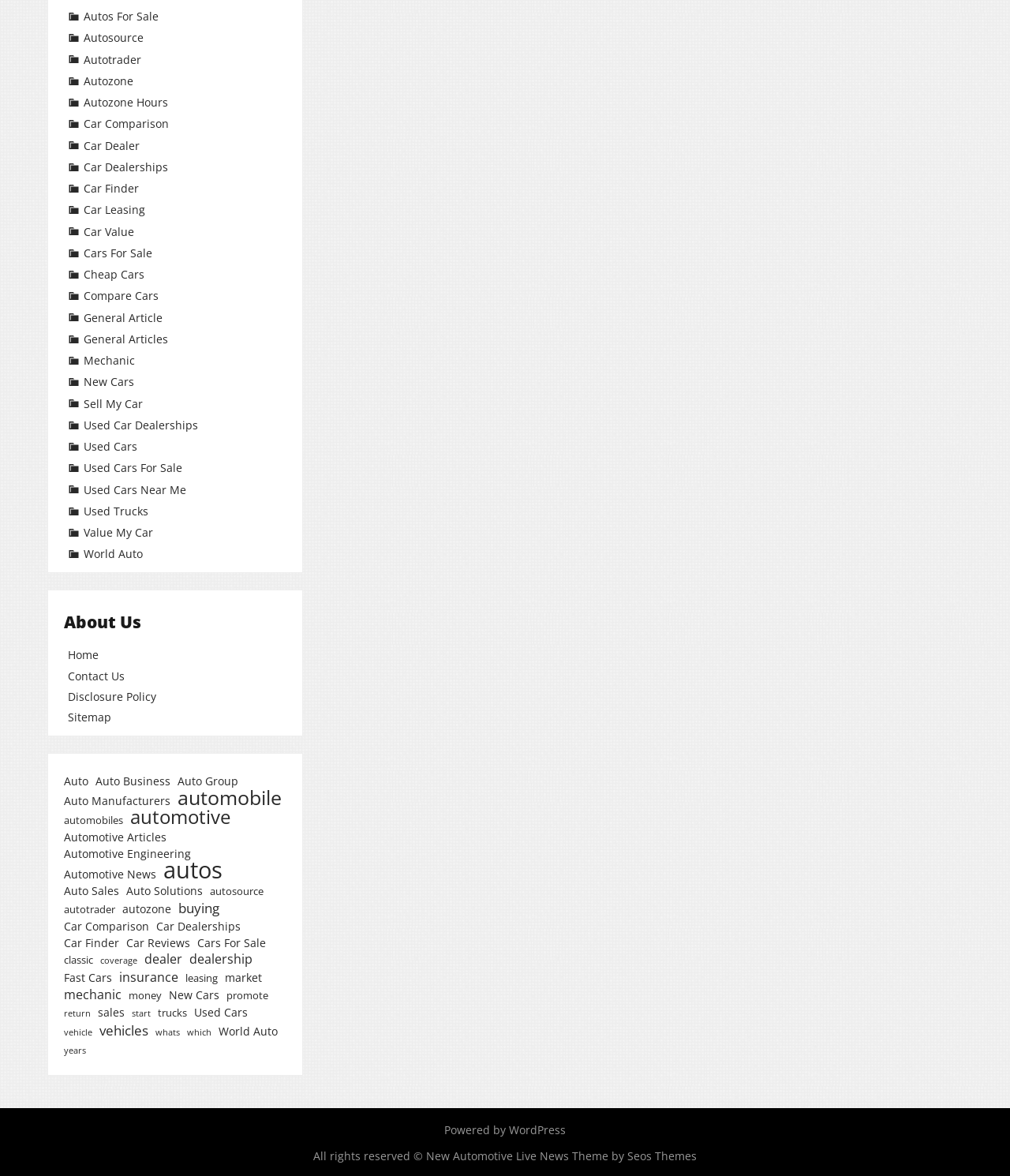What is the location of the 'Sitemap' link on the webpage?
Answer the question with detailed information derived from the image.

By examining the bounding box coordinates of the 'Sitemap' link, I found that it is located in the bottom section of the webpage, along with other links such as 'Home', 'Contact Us', and 'Disclosure Policy'.